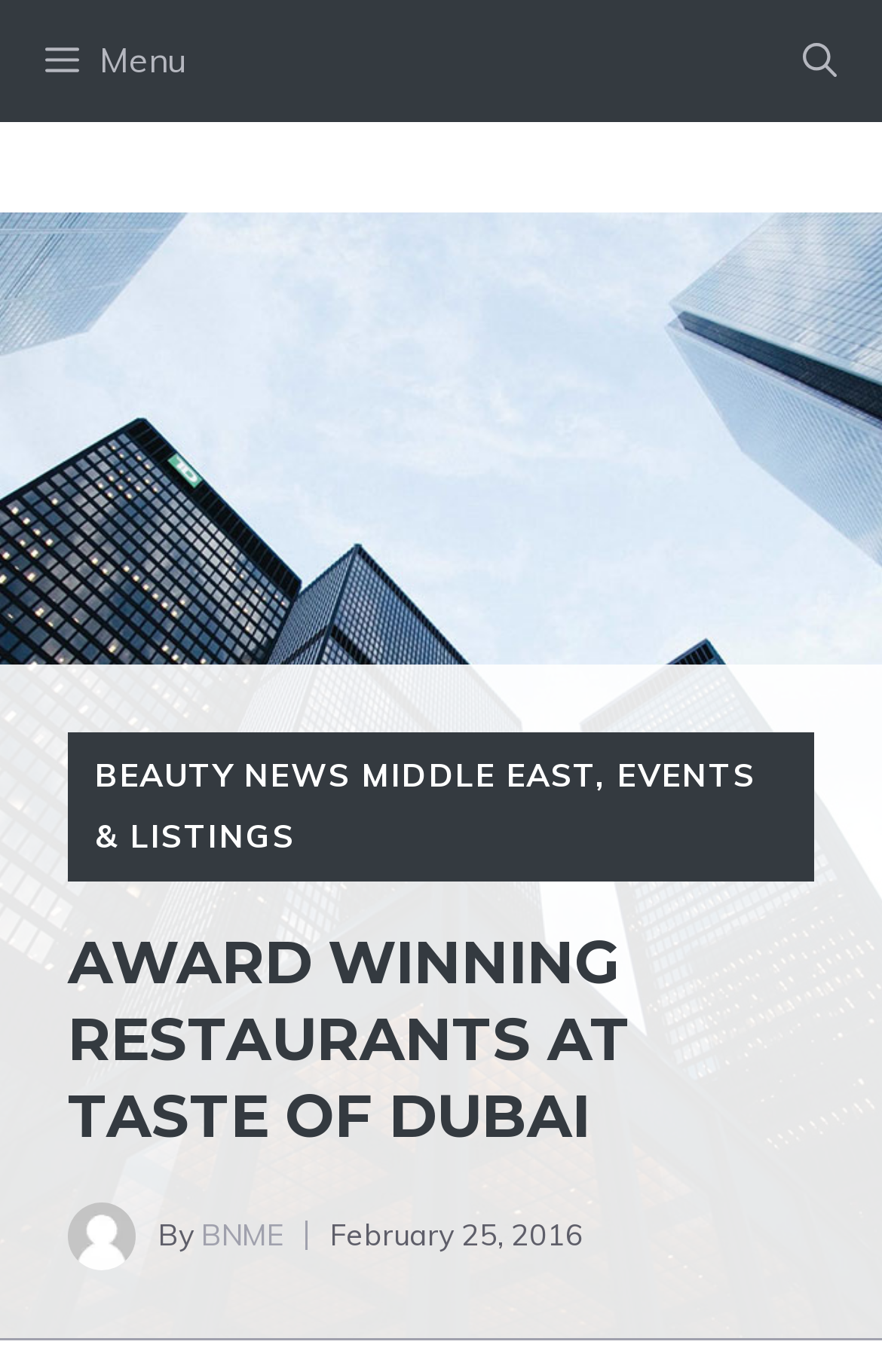Identify the bounding box for the UI element described as: "previous Platform Chain". Ensure the coordinates are four float numbers between 0 and 1, formatted as [left, top, right, bottom].

None